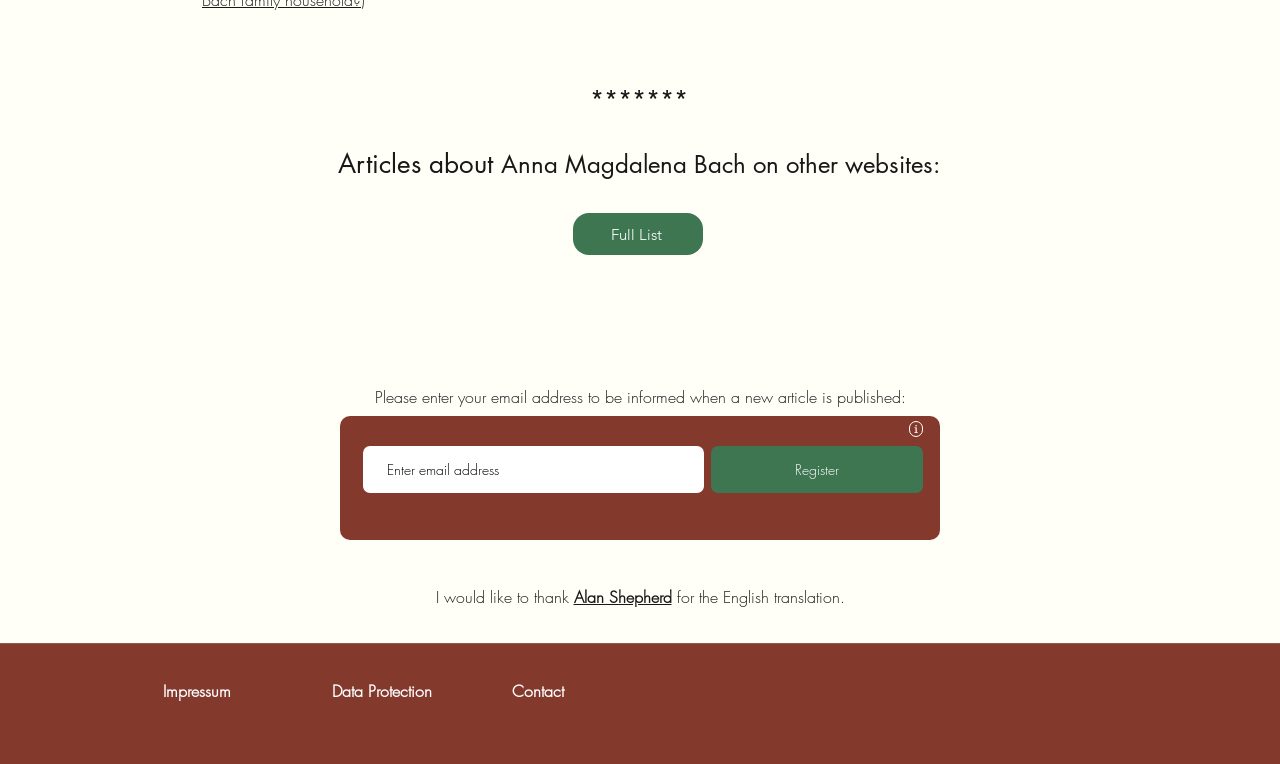Determine the bounding box coordinates for the area that should be clicked to carry out the following instruction: "Click on Impressum".

[0.127, 0.889, 0.18, 0.918]